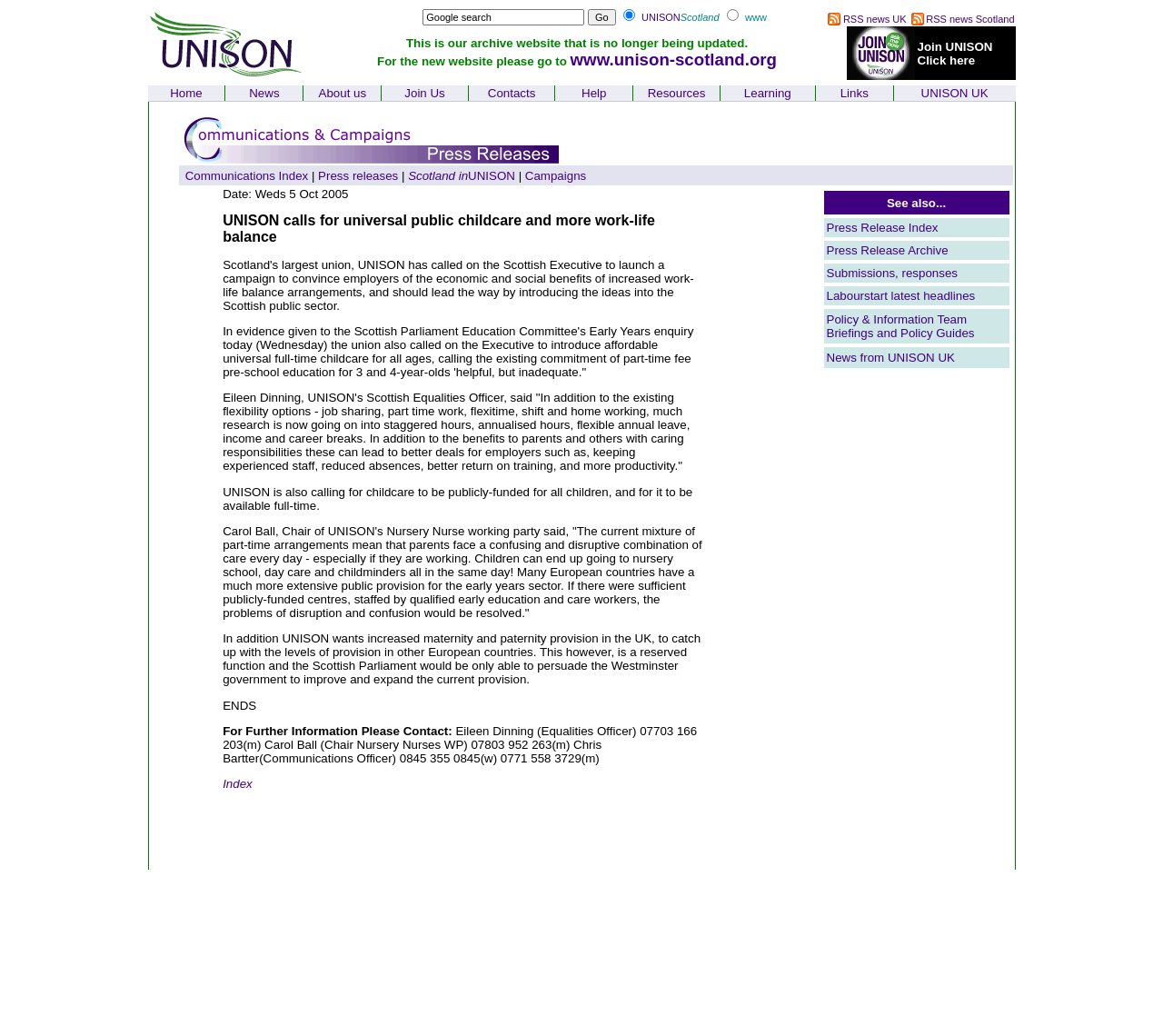Deliver a detailed narrative of the webpage's visual and textual elements.

This webpage is about UNISON, Scotland's public service union, representing 150,000 members delivering Scotland's public services. At the top, there is a navigation bar with a UNISON home link and a search bar with a "Go" button. Below the navigation bar, there is a notice stating that this is an archive website that is no longer being updated, with a link to the new website. Next to the notice, there is a "Join UNISON" button with an image.

On the left side, there is a menu with links to various sections, including "Home", "News", "About us", "Join Us", "Contacts", "Help", "Resources", "Learning", "Links", and "UNISON UK". 

The main content of the webpage is a press release dated October 5, 2005, titled "UNISON calls for universal public childcare and more work-life balance". The article discusses UNISON's call for the Scottish Executive to launch a campaign to promote work-life balance arrangements and to introduce affordable universal full-time childcare for all ages. The article also quotes UNISON's Scottish Equalities Officer and the Chair of UNISON's Nursery Nurse working party. At the bottom of the article, there are contact details for further information.

There are also some RSS feed links on the top right side, with images, and a "Communications Index" section with links to press releases, Scotland in UNISON, and campaigns.